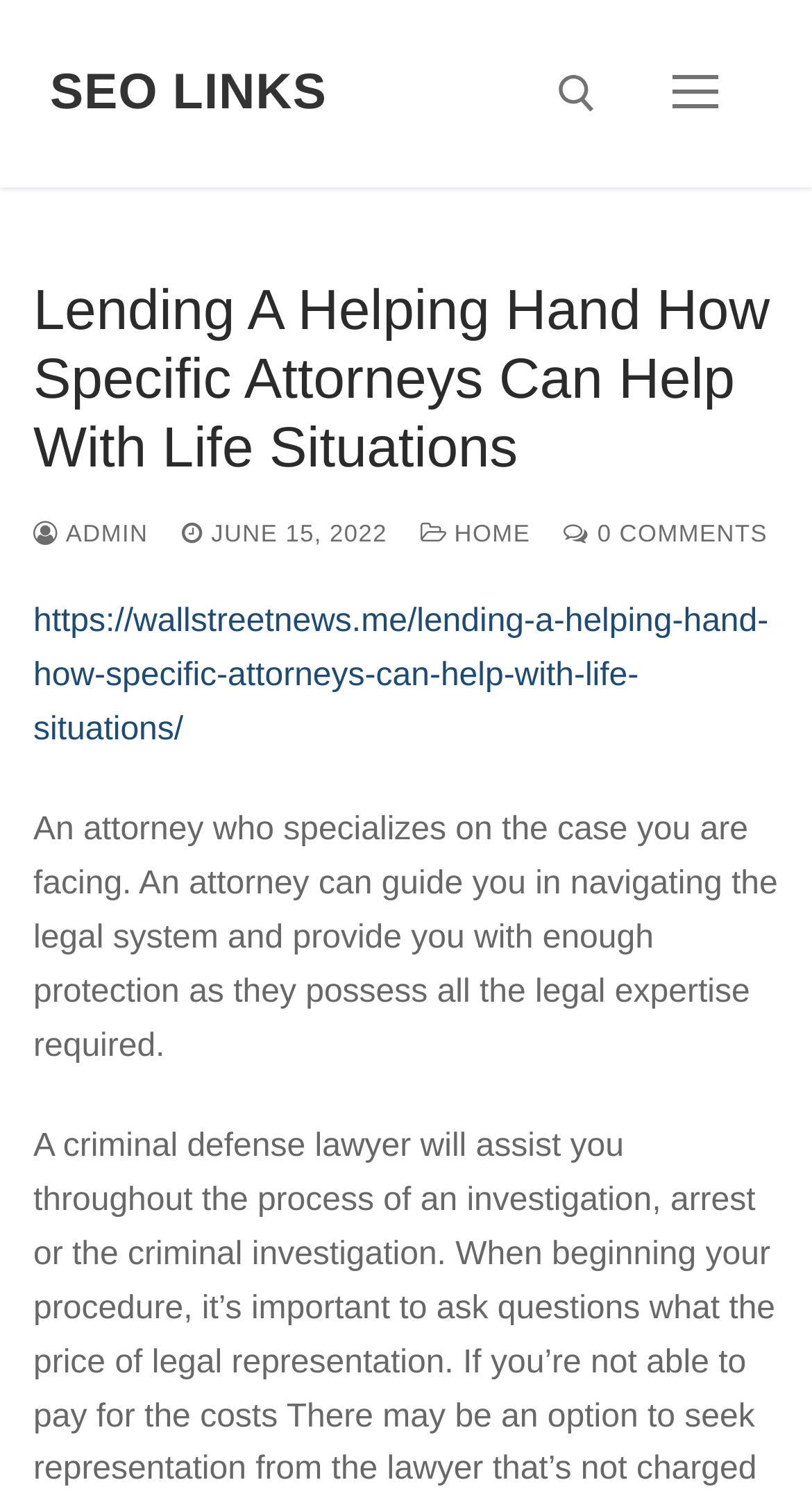What is the purpose of an attorney?
Give a comprehensive and detailed explanation for the question.

Based on the webpage content, an attorney can guide you in navigating the legal system and provide you with enough protection as they possess all the legal expertise required.